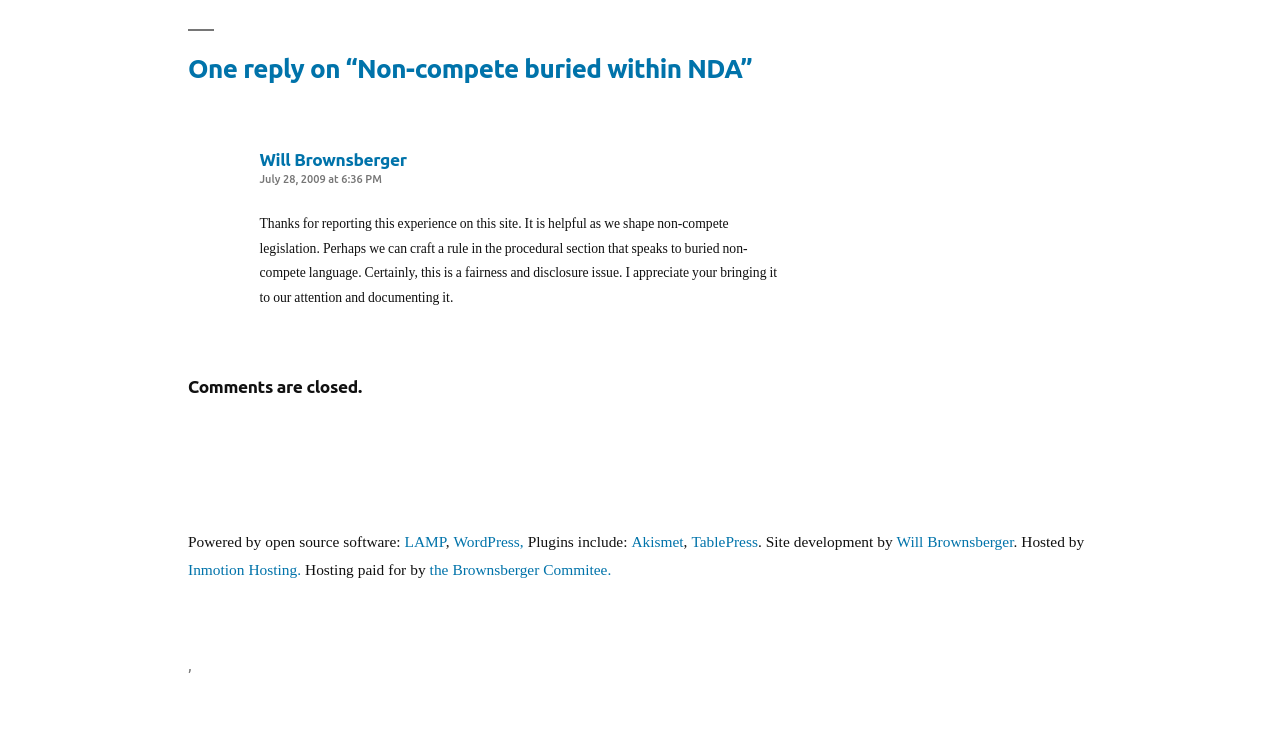What is the purpose of the website?
Refer to the image and give a detailed answer to the question.

The website appears to be related to non-compete legislation, as indicated by the comment discussing the issue of buried non-compete language and the need for fairness and disclosure.